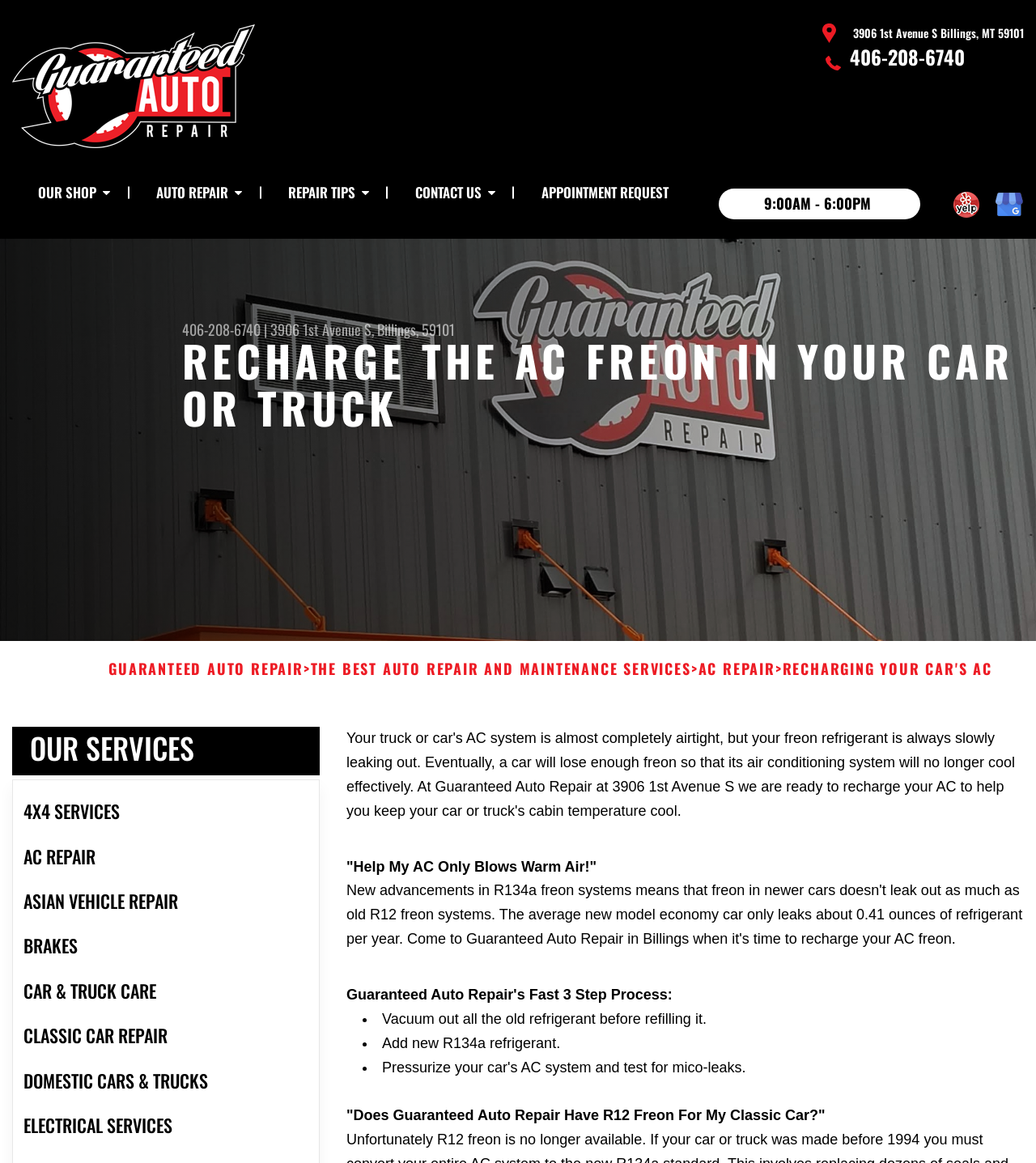Utilize the details in the image to give a detailed response to the question: What services does Guaranteed Auto Repair offer?

I found the services by looking at the links under the 'OUR SERVICES' heading with the bounding box coordinates [0.019, 0.628, 0.188, 0.658], which include 4X4 services, AC repair, and others.